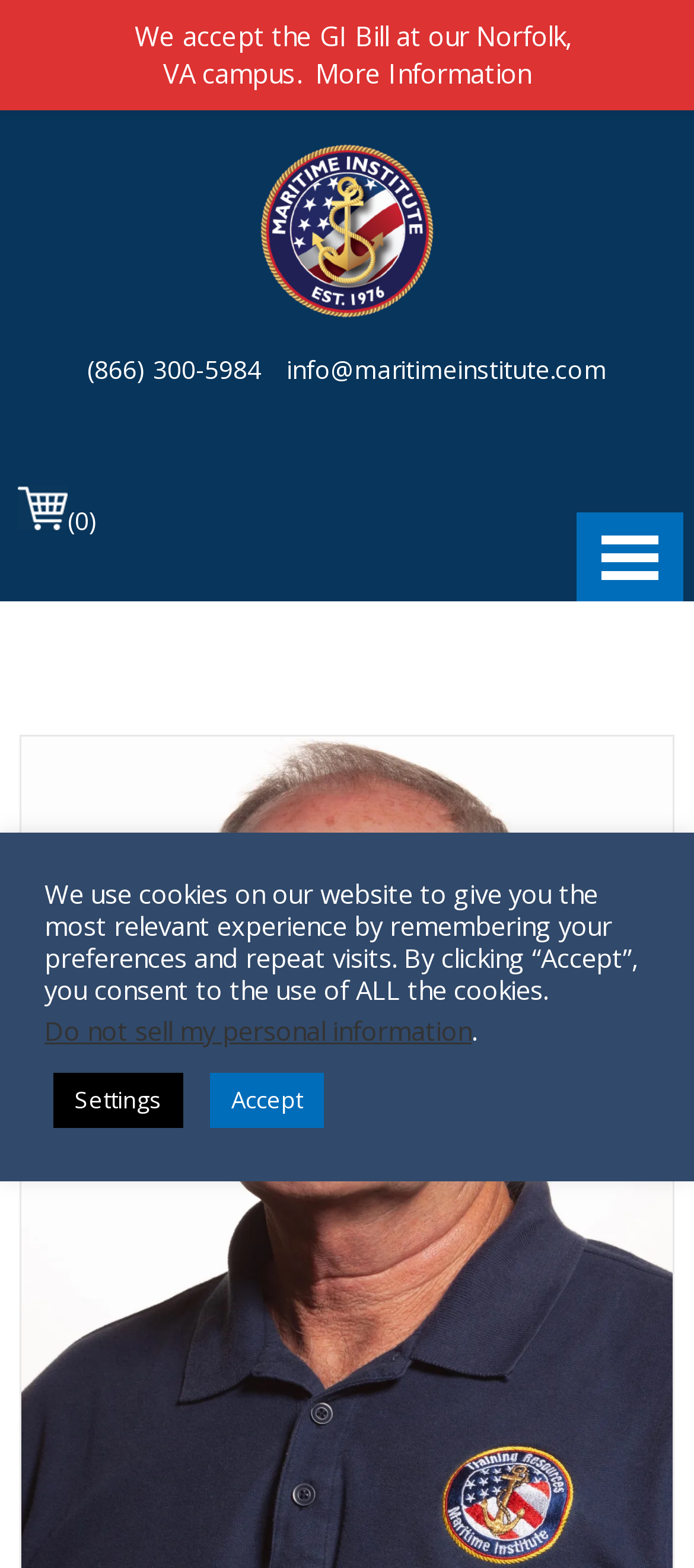What is the topic of the static text at the top of the webpage?
Give a one-word or short-phrase answer derived from the screenshot.

GI Bill